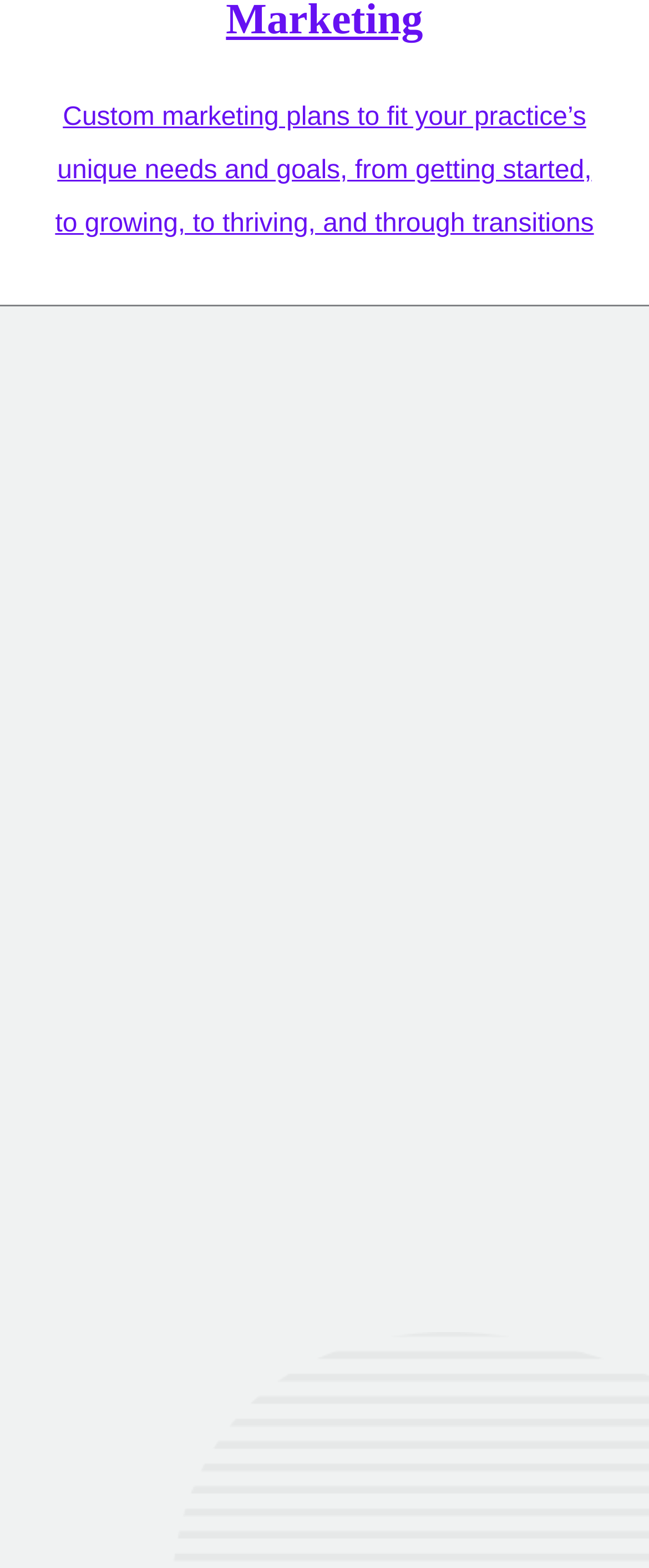What is the purpose of the form on this webpage?
Could you answer the question with a detailed and thorough explanation?

The form on this webpage is labeled as 'Contact form' and contains fields for name, email address, phone number, business name, current website, and message, indicating that its purpose is to allow users to contact the website owner or administrator.